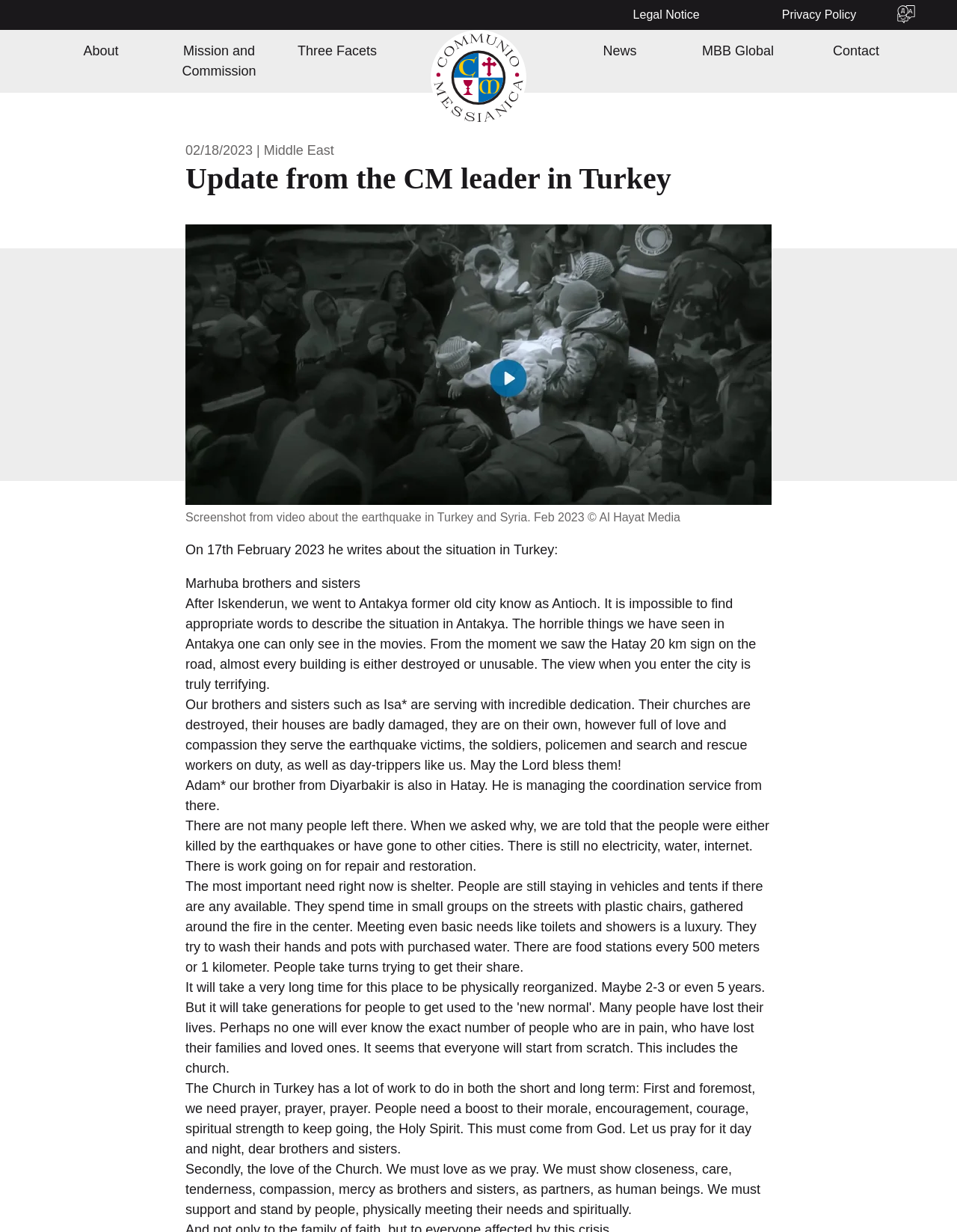Convey a detailed summary of the webpage, mentioning all key elements.

The webpage appears to be an update from the leader of Communio Messianica (CM) in Turkey, focusing on the situation after the earthquake in Turkey and Syria. At the top of the page, there are several links to other pages, including "Legal Notice", "Privacy Policy", "Communio Messianica", "About", "Mission and Commission", "Three Facets", "News", "MBB Global", and "Contact".

Below these links, there is a logo of Communio Messianica, followed by a date and location indicator "02/18/2023 | Middle East". A heading "Update from the CM leader in Turkey" is displayed prominently.

The main content of the page is a personal update from the CM leader, accompanied by a screenshot from a video about the earthquake in Turkey and Syria. The update is a heartfelt and detailed account of the leader's experience in Turkey, particularly in Antakya (formerly known as Antioch), where the destruction is described as "truly terrifying". The leader praises the dedication of brothers and sisters serving in the area, despite their own losses and challenges.

The update continues to describe the dire situation in Antakya, where people are struggling to access basic necessities like shelter, water, and sanitation. The leader emphasizes the need for prayer, spiritual strength, and the love of the Church to support those affected by the earthquake.

Throughout the page, there are no images other than the Communio Messianica logo and the screenshot from the video. The text is organized into paragraphs, with clear headings and concise language, making it easy to follow the leader's update.